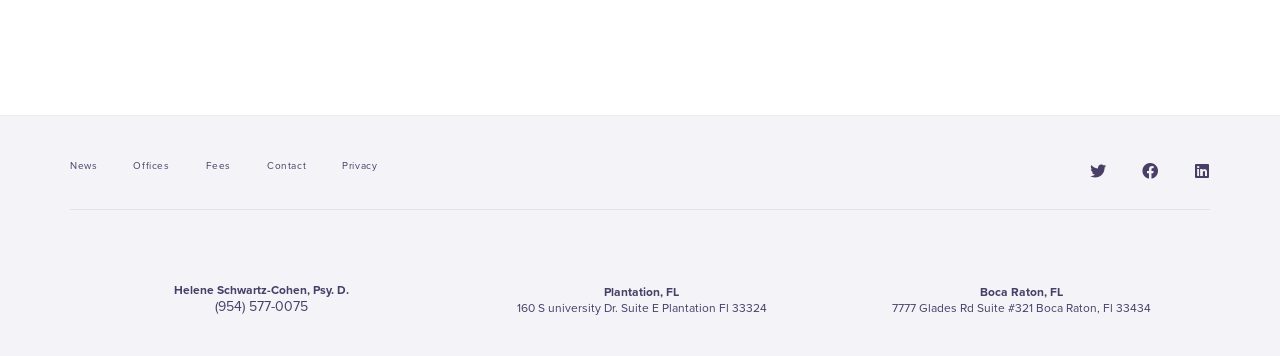Determine the bounding box coordinates for the clickable element to execute this instruction: "Visit Offices". Provide the coordinates as four float numbers between 0 and 1, i.e., [left, top, right, bottom].

[0.104, 0.433, 0.133, 0.502]